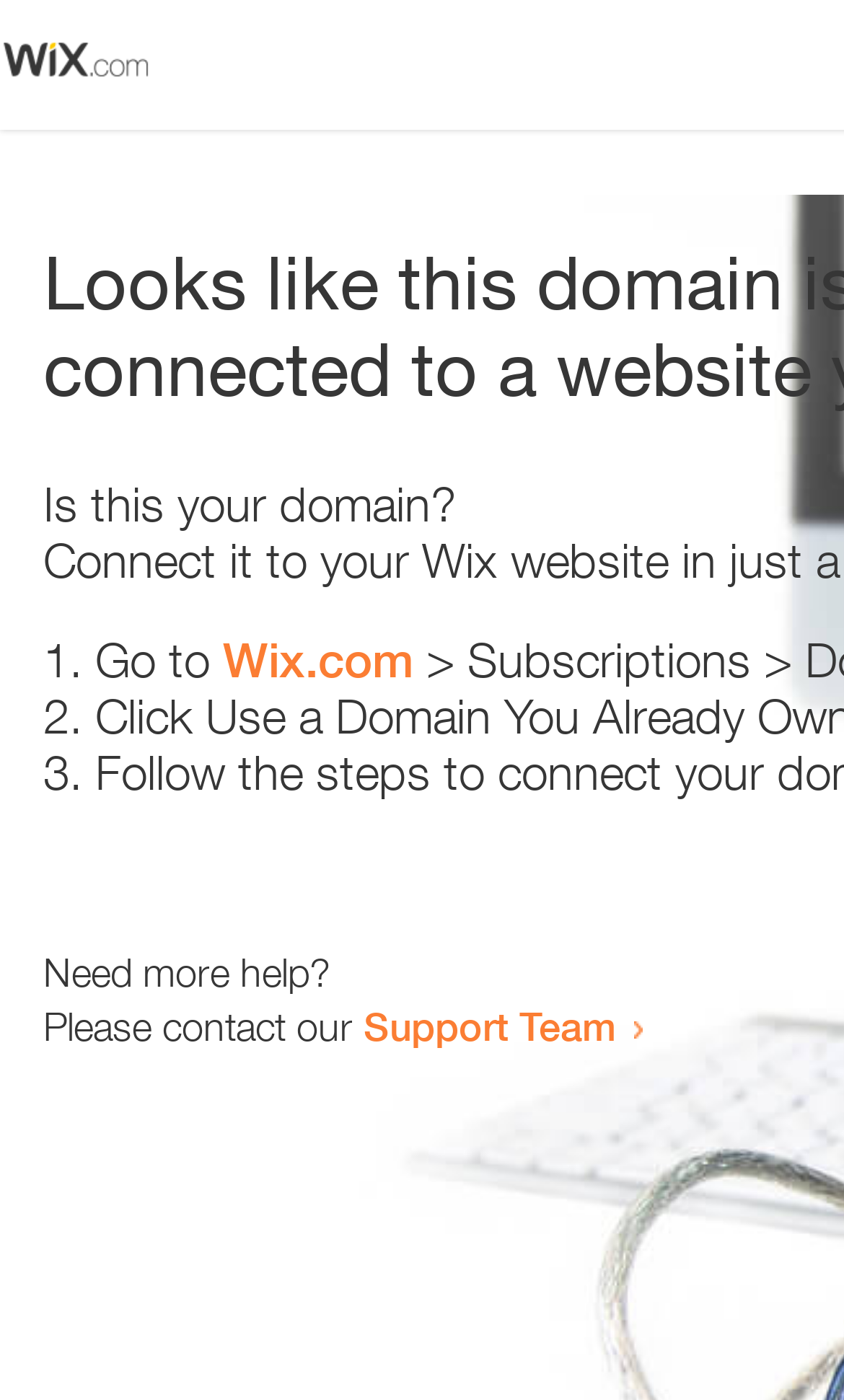Refer to the image and offer a detailed explanation in response to the question: What is the support team contact method?

The webpage contains a link 'Support Team' which suggests that the support team can be contacted by clicking on this link. The exact contact method is not specified, but it is likely to be an email or a contact form.